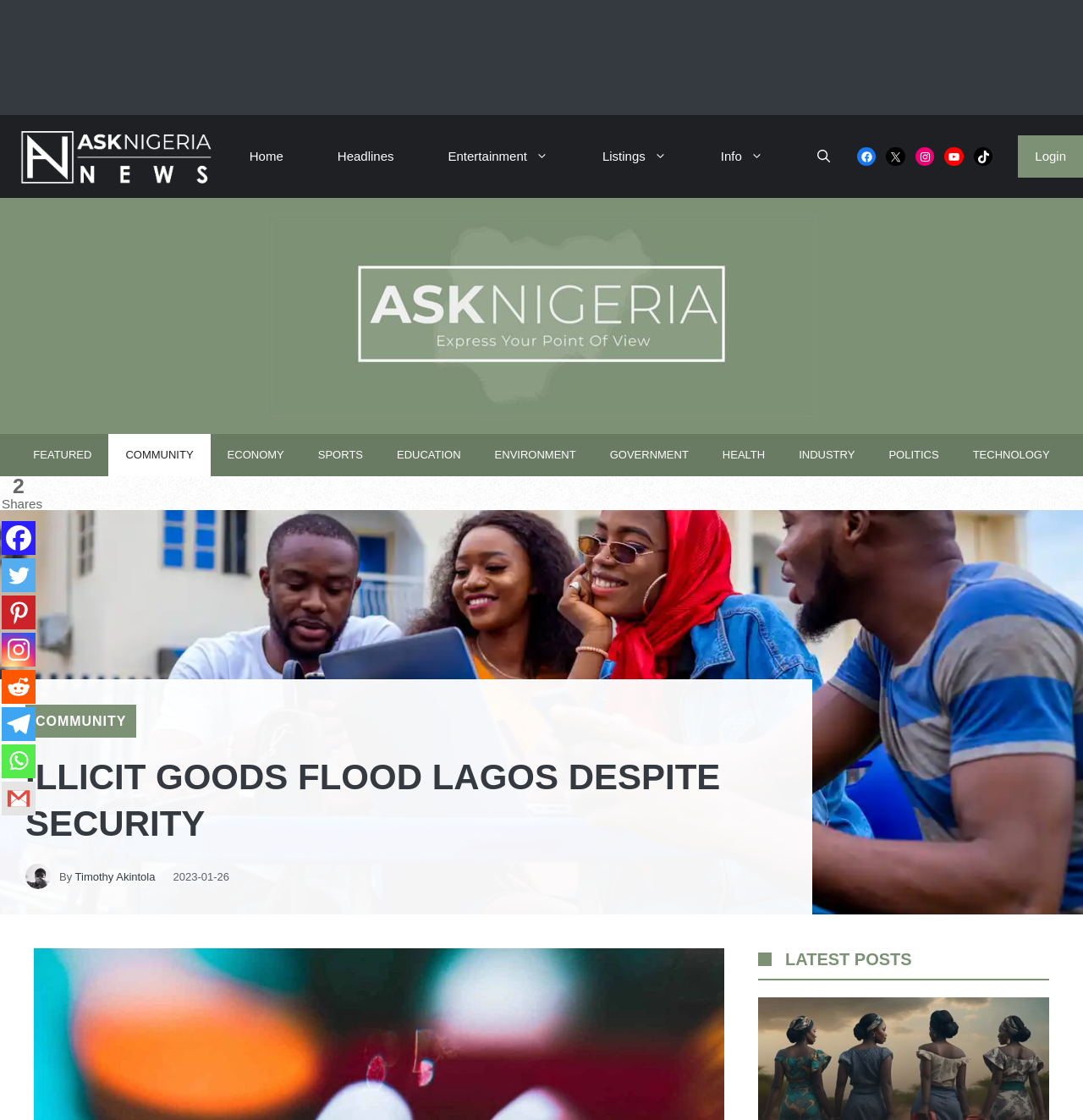Identify the bounding box coordinates for the element you need to click to achieve the following task: "Share the article on Facebook". The coordinates must be four float values ranging from 0 to 1, formatted as [left, top, right, bottom].

[0.002, 0.465, 0.033, 0.495]